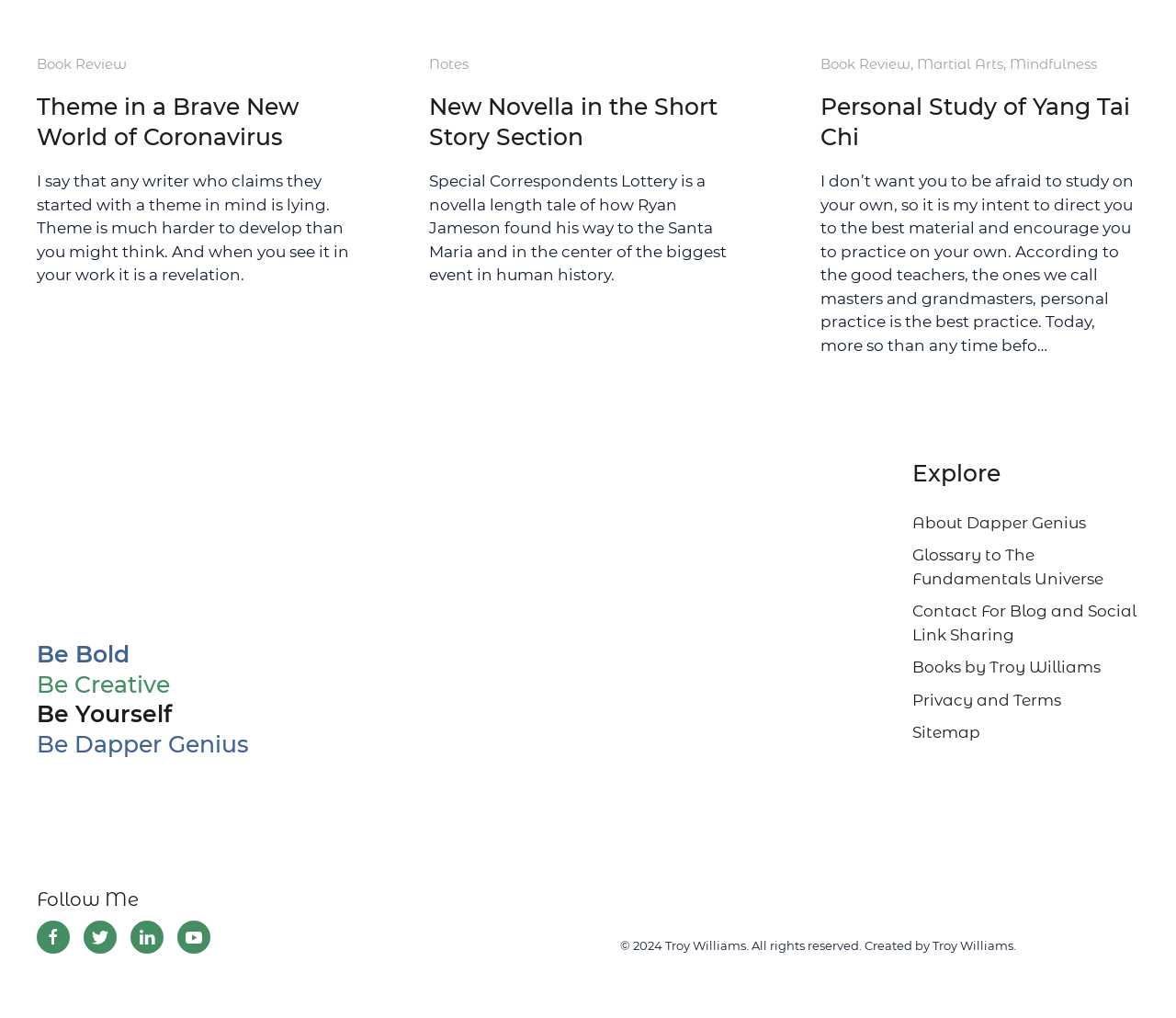How many social media links are there?
Craft a detailed and extensive response to the question.

I counted the number of image elements with links under the 'Follow Me' heading, which are four social media links.